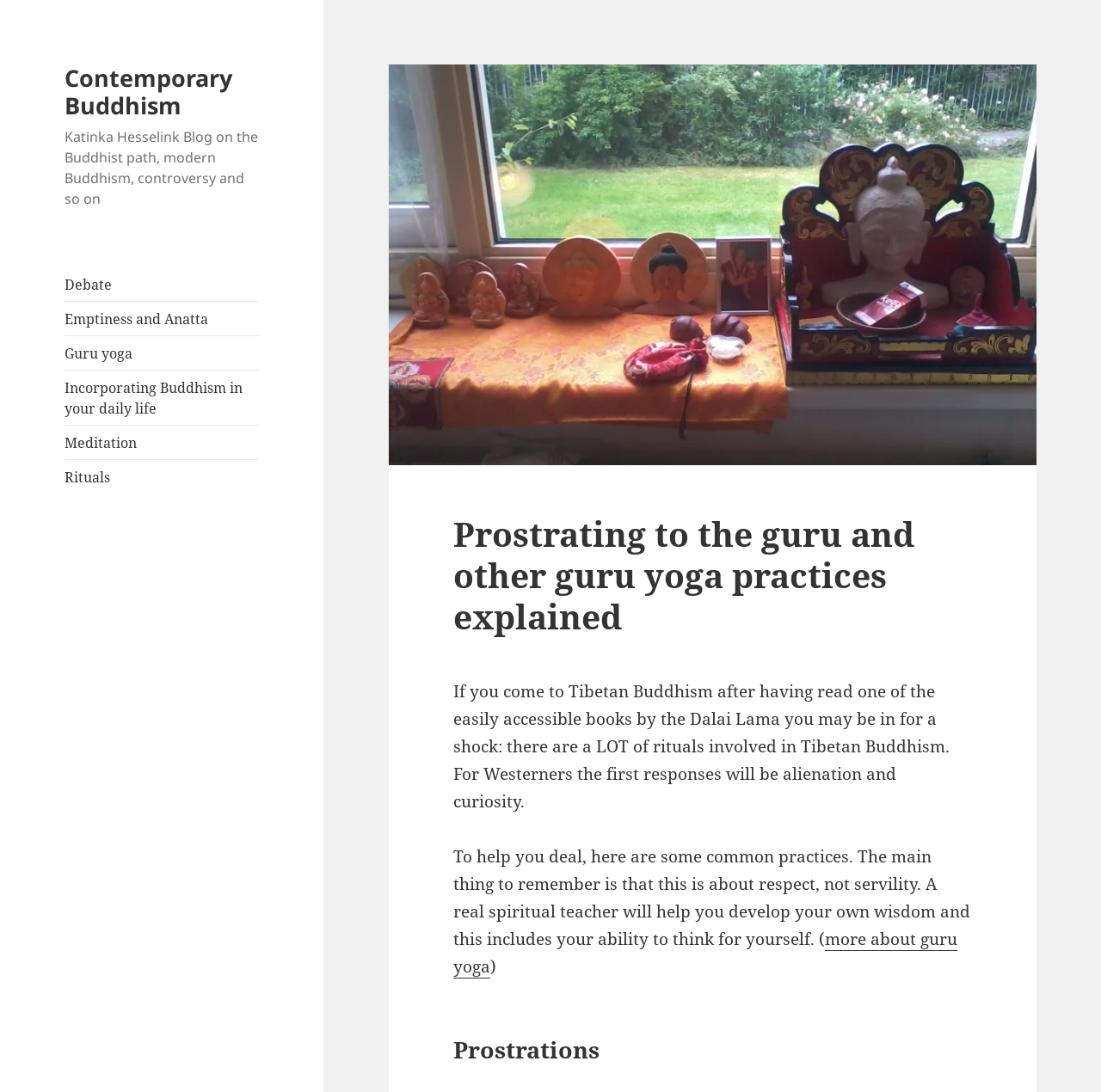Using the description "Business", predict the bounding box of the relevant HTML element.

None